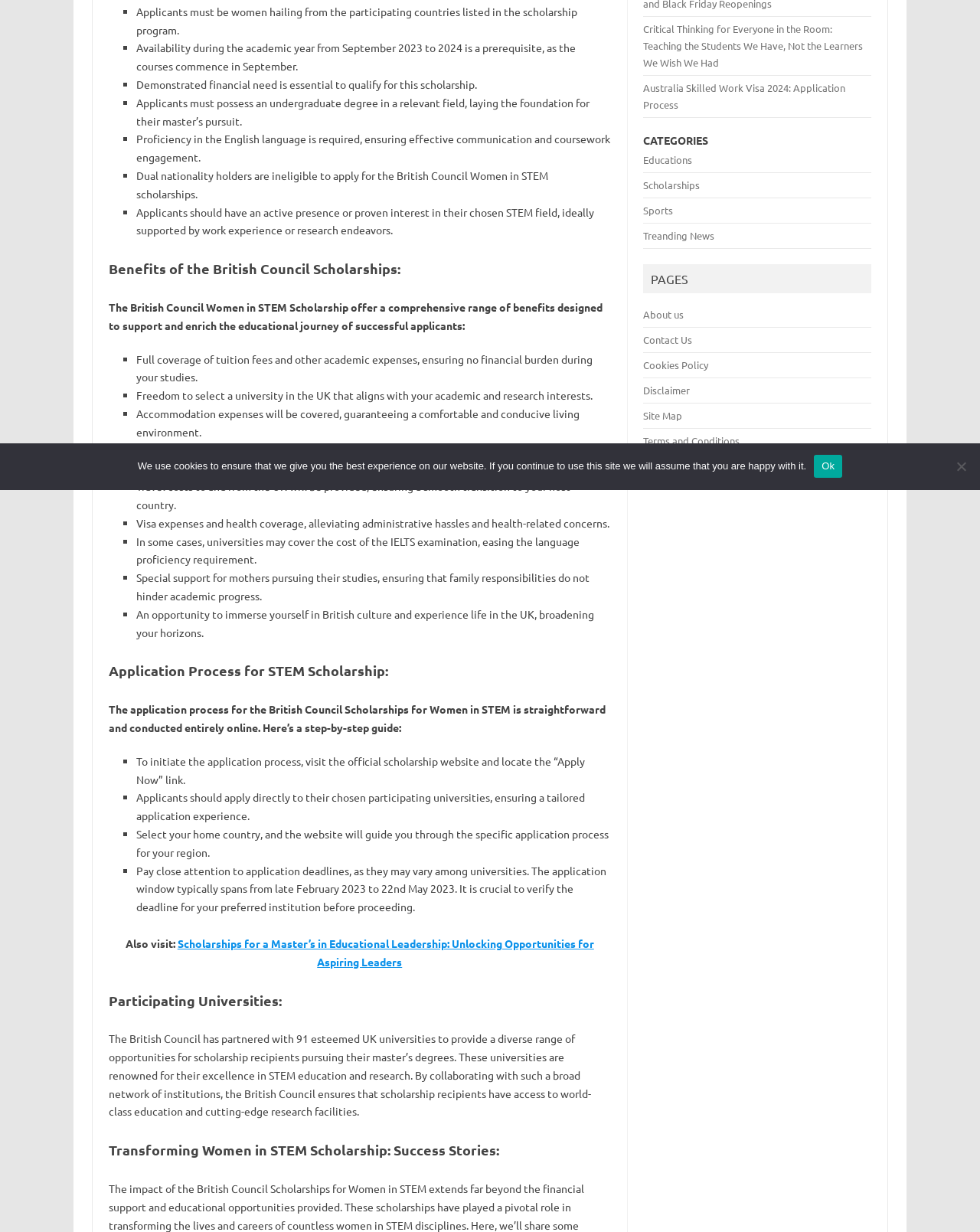For the given element description Treanding News, determine the bounding box coordinates of the UI element. The coordinates should follow the format (top-left x, top-left y, bottom-right x, bottom-right y) and be within the range of 0 to 1.

[0.657, 0.186, 0.729, 0.196]